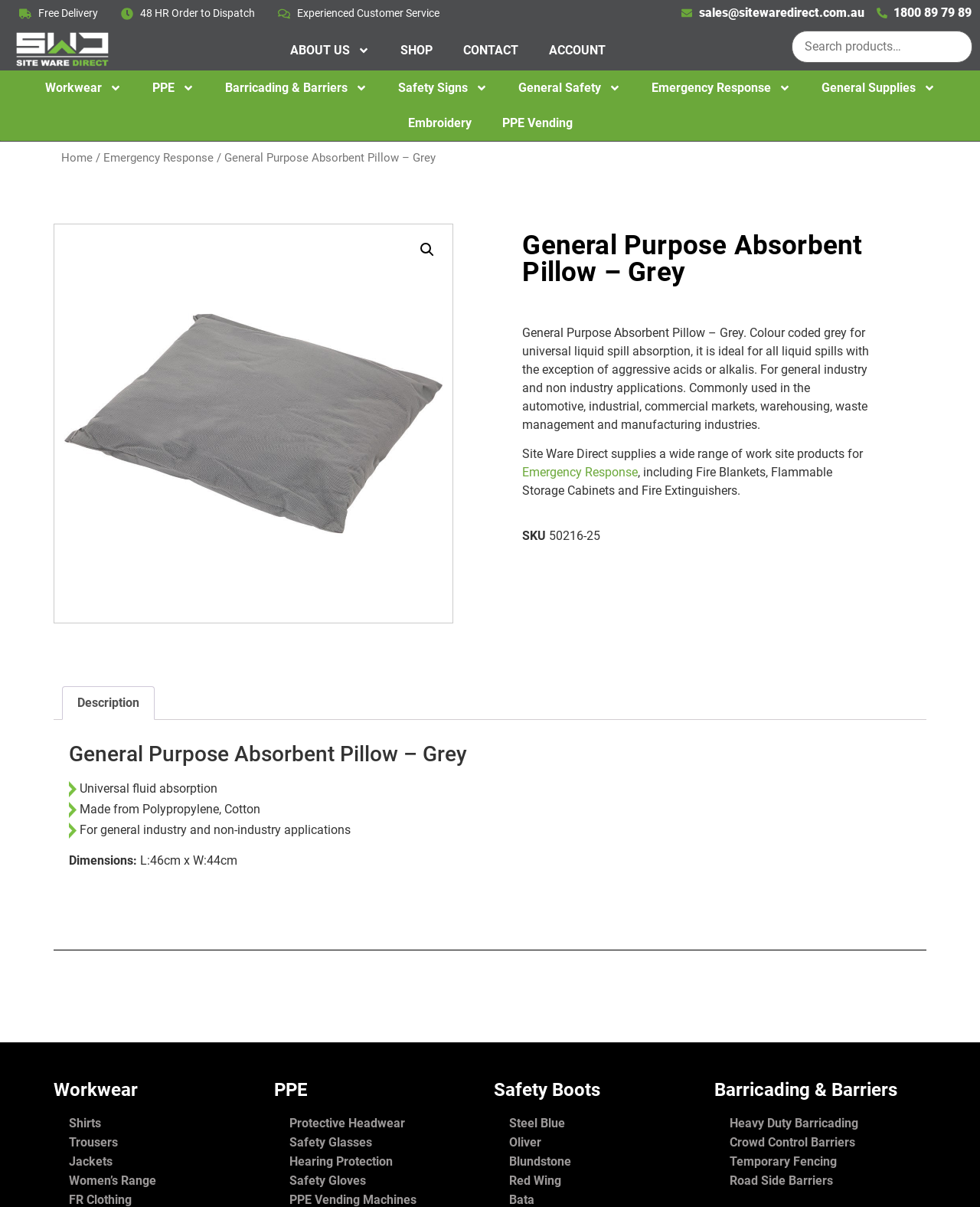What is the dimension of the absorbent pillow?
Offer a detailed and exhaustive answer to the question.

The dimension of the absorbent pillow can be determined by looking at the product description, which states 'Dimensions: L:46cm x W:44cm'. This indicates that the pillow measures 46cm in length and 44cm in width.